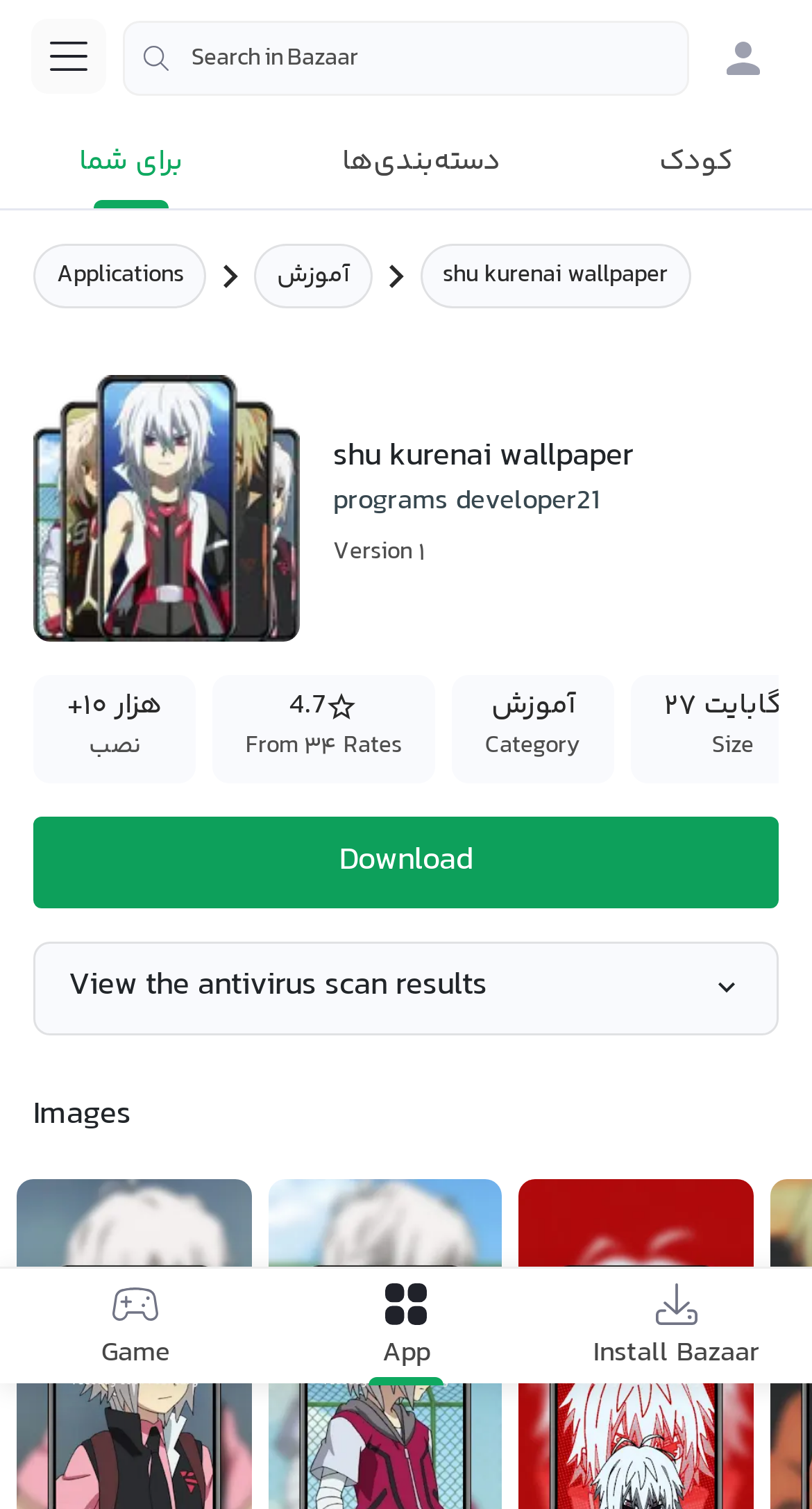Please determine the bounding box coordinates of the clickable area required to carry out the following instruction: "Search in Bazaar". The coordinates must be four float numbers between 0 and 1, represented as [left, top, right, bottom].

[0.151, 0.014, 0.849, 0.064]